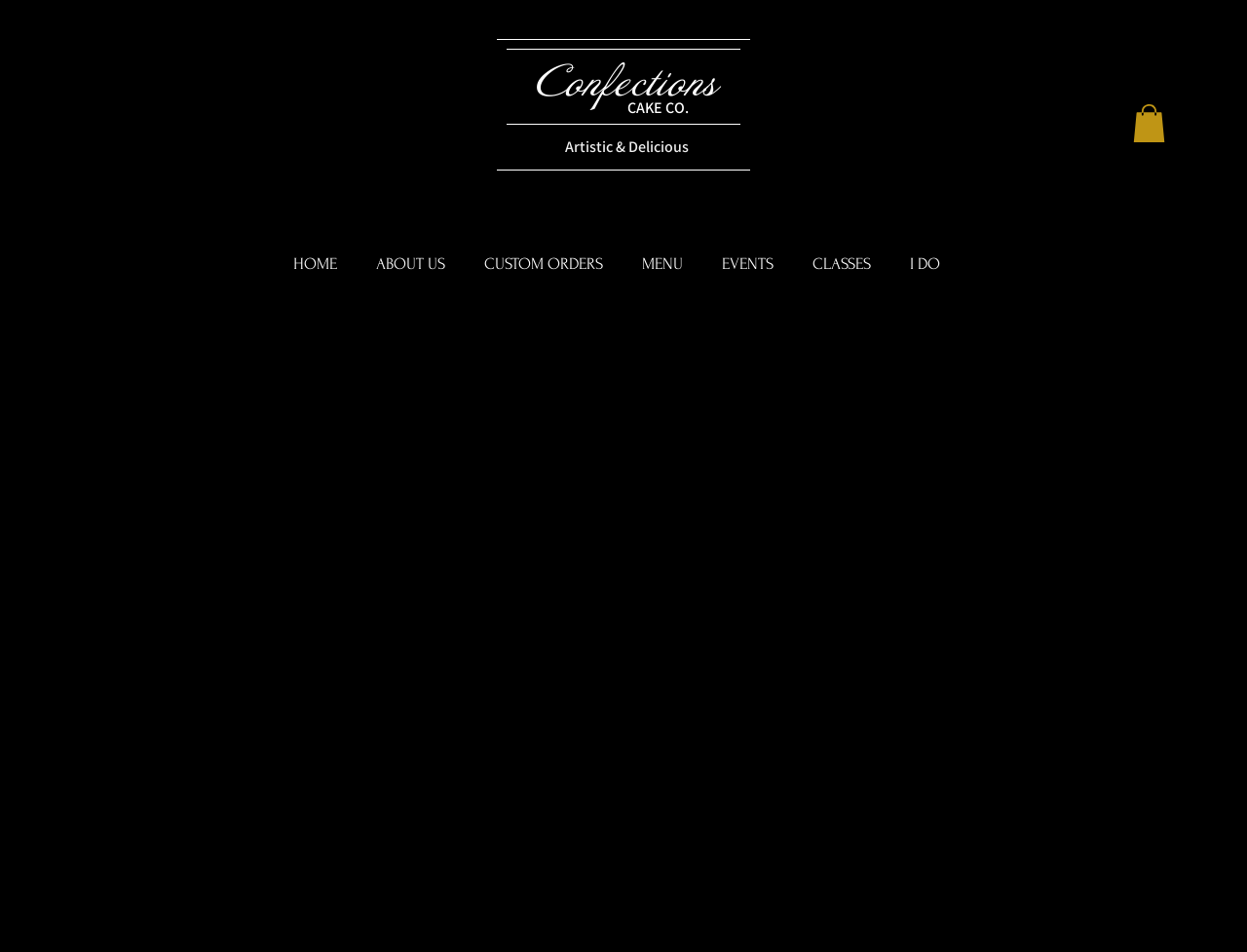Identify the bounding box coordinates of the area you need to click to perform the following instruction: "Click on CUSTOM ORDERS".

[0.373, 0.255, 0.499, 0.3]